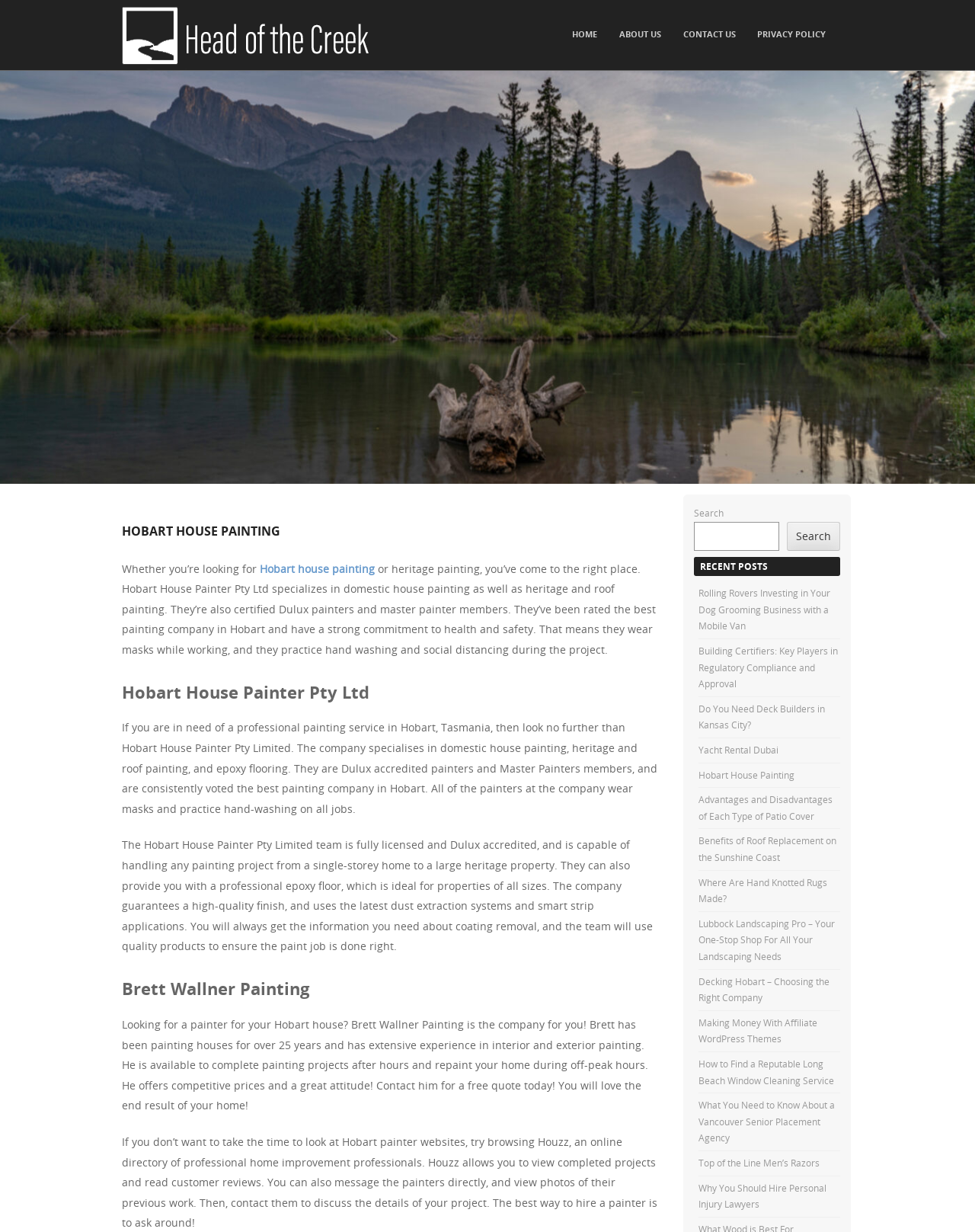Identify the bounding box of the UI component described as: "Privacy Policy".

[0.77, 0.02, 0.854, 0.036]